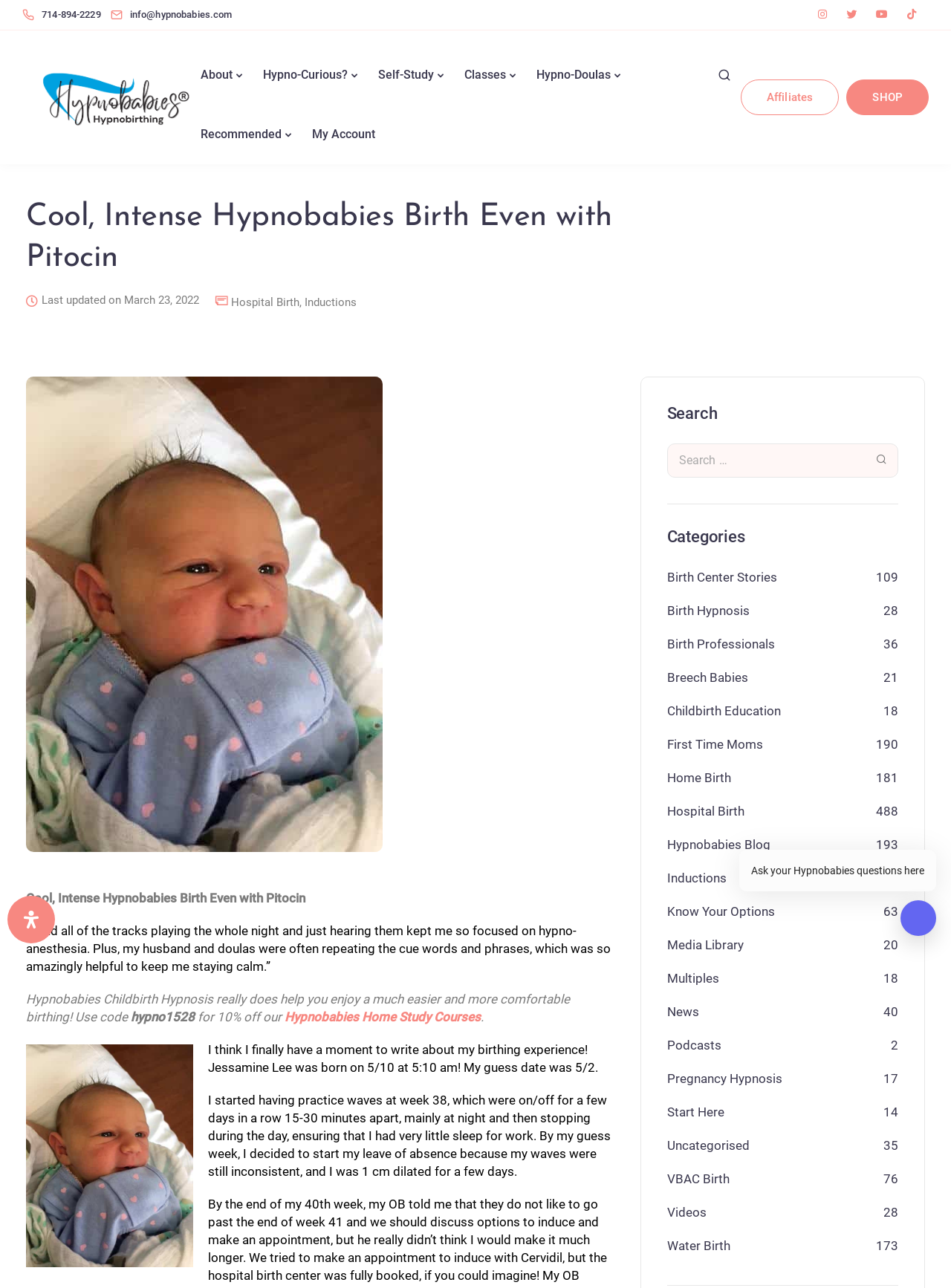Calculate the bounding box coordinates of the UI element given the description: "Hypno-Curious?".

[0.266, 0.035, 0.387, 0.081]